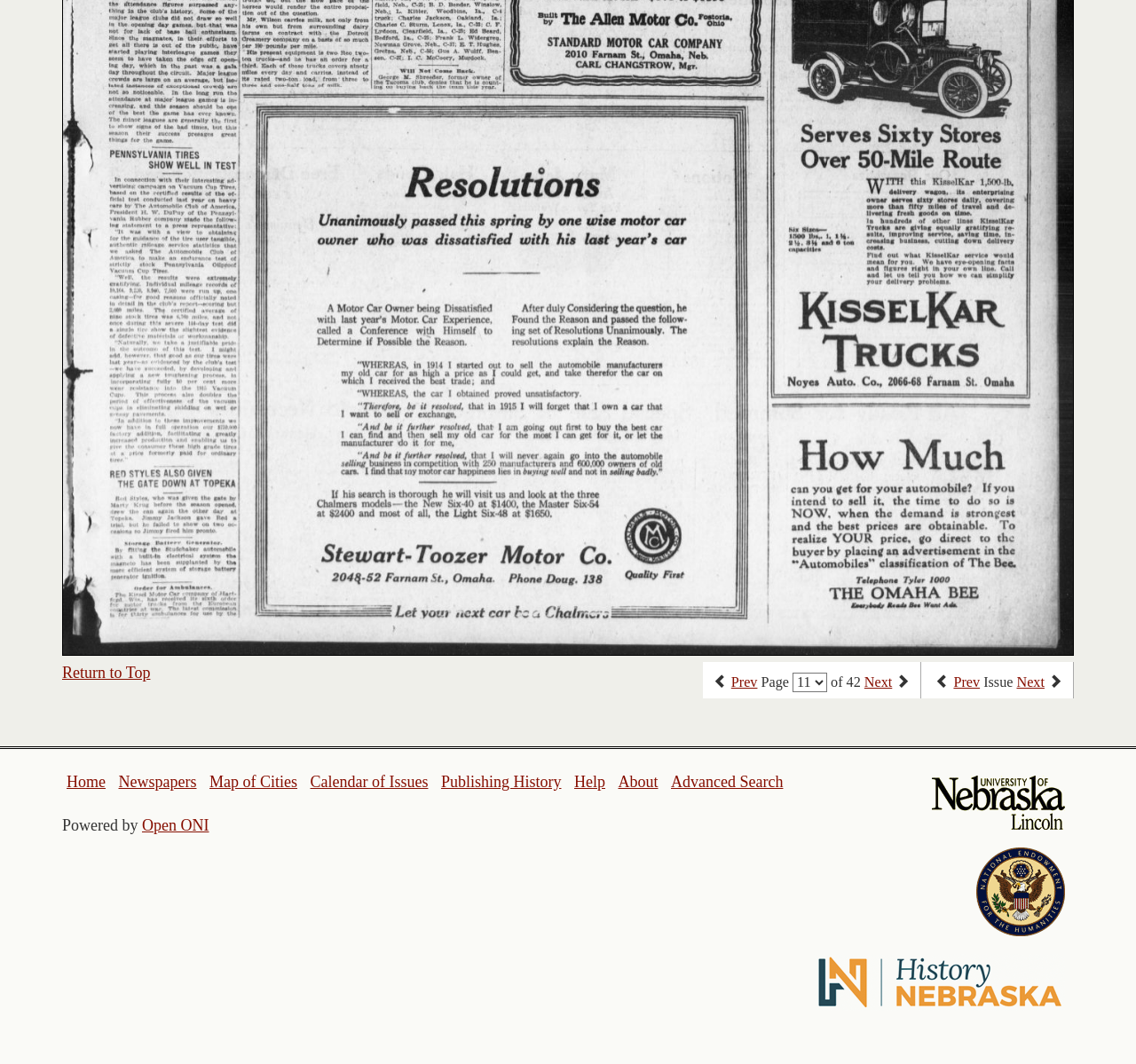Identify the bounding box for the element characterized by the following description: "Mike 2778 entries".

None